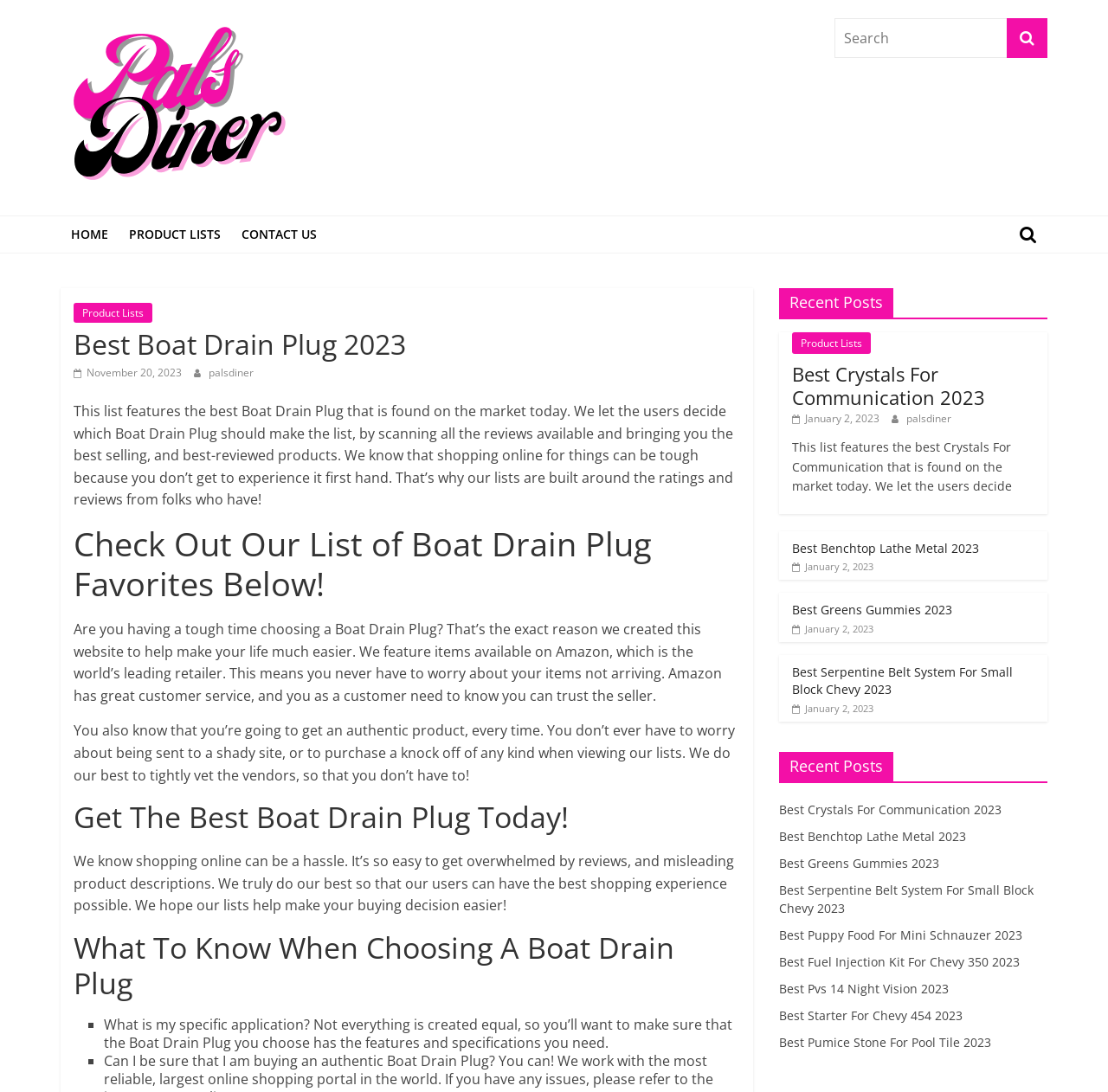Determine the bounding box coordinates of the element's region needed to click to follow the instruction: "Search for a product". Provide these coordinates as four float numbers between 0 and 1, formatted as [left, top, right, bottom].

[0.753, 0.017, 0.909, 0.053]